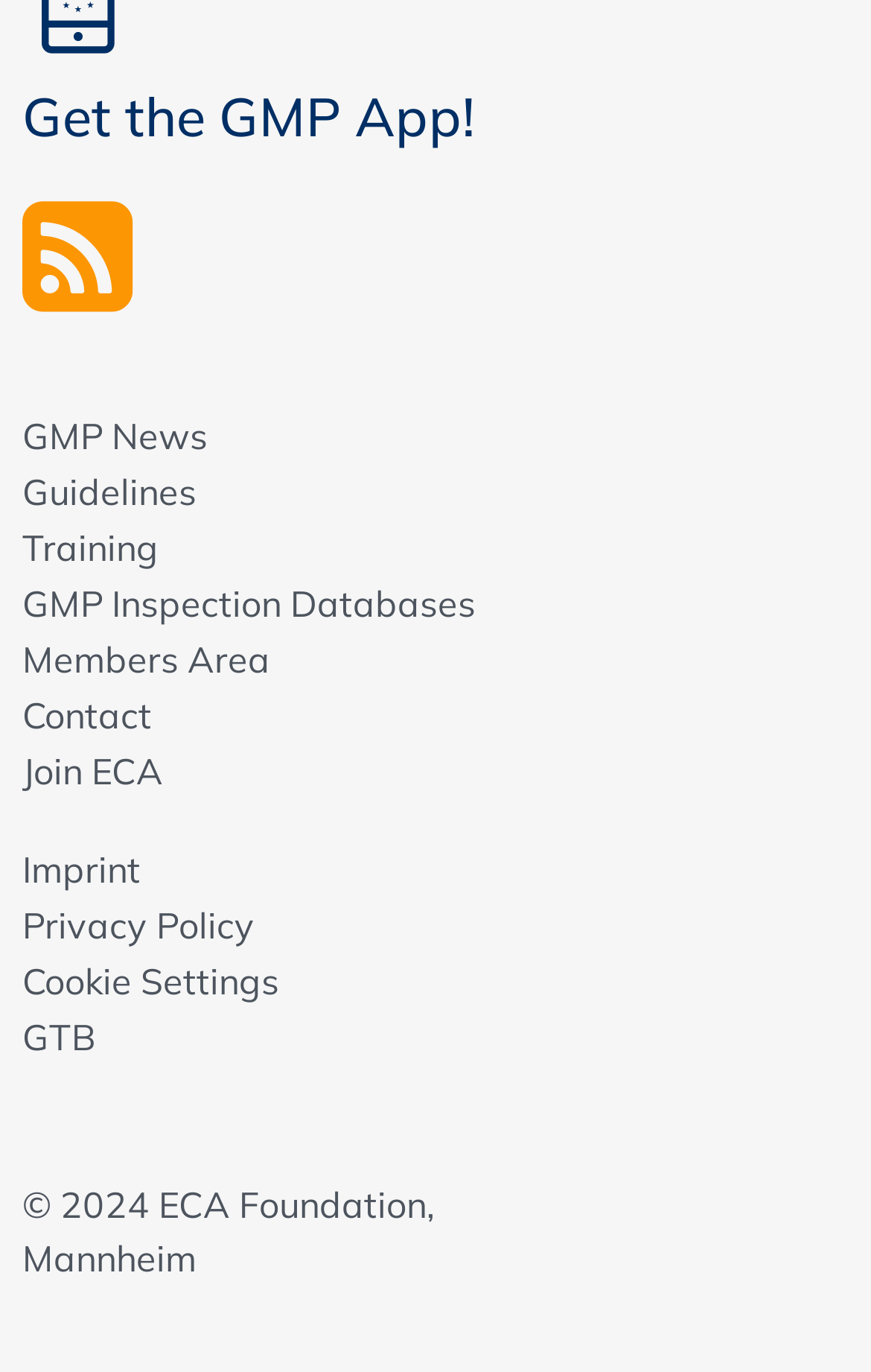How many links are there on the webpage?
Look at the screenshot and give a one-word or phrase answer.

12